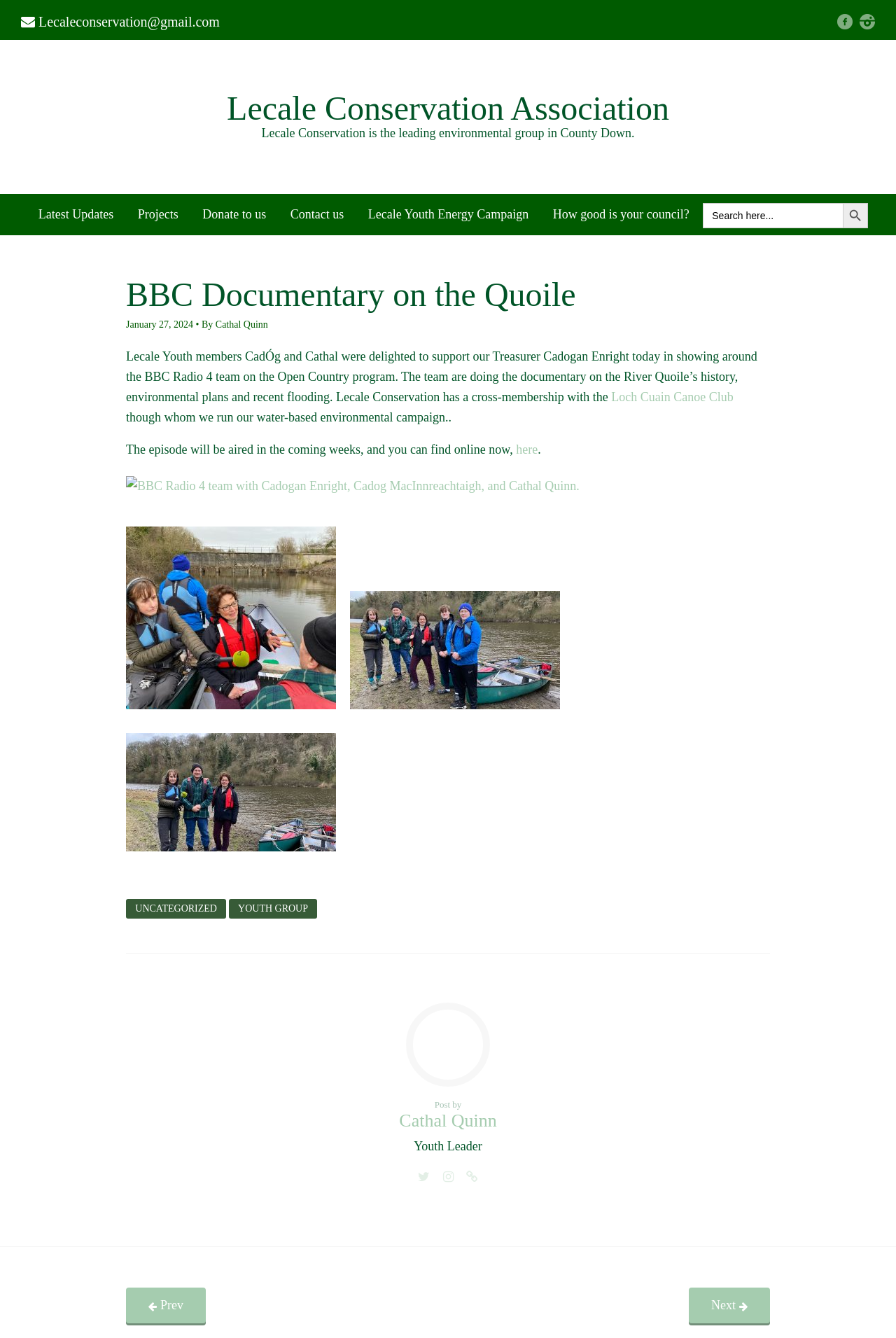What is the name of the river mentioned in the article?
Deliver a detailed and extensive answer to the question.

I found the name of the river mentioned in the article by reading the static text 'The team are doing the documentary on the River Quoile’s history, environmental plans and recent flooding.'.